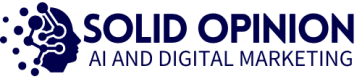Answer the following inquiry with a single word or phrase:
What is the company's focus?

AI and digital marketing